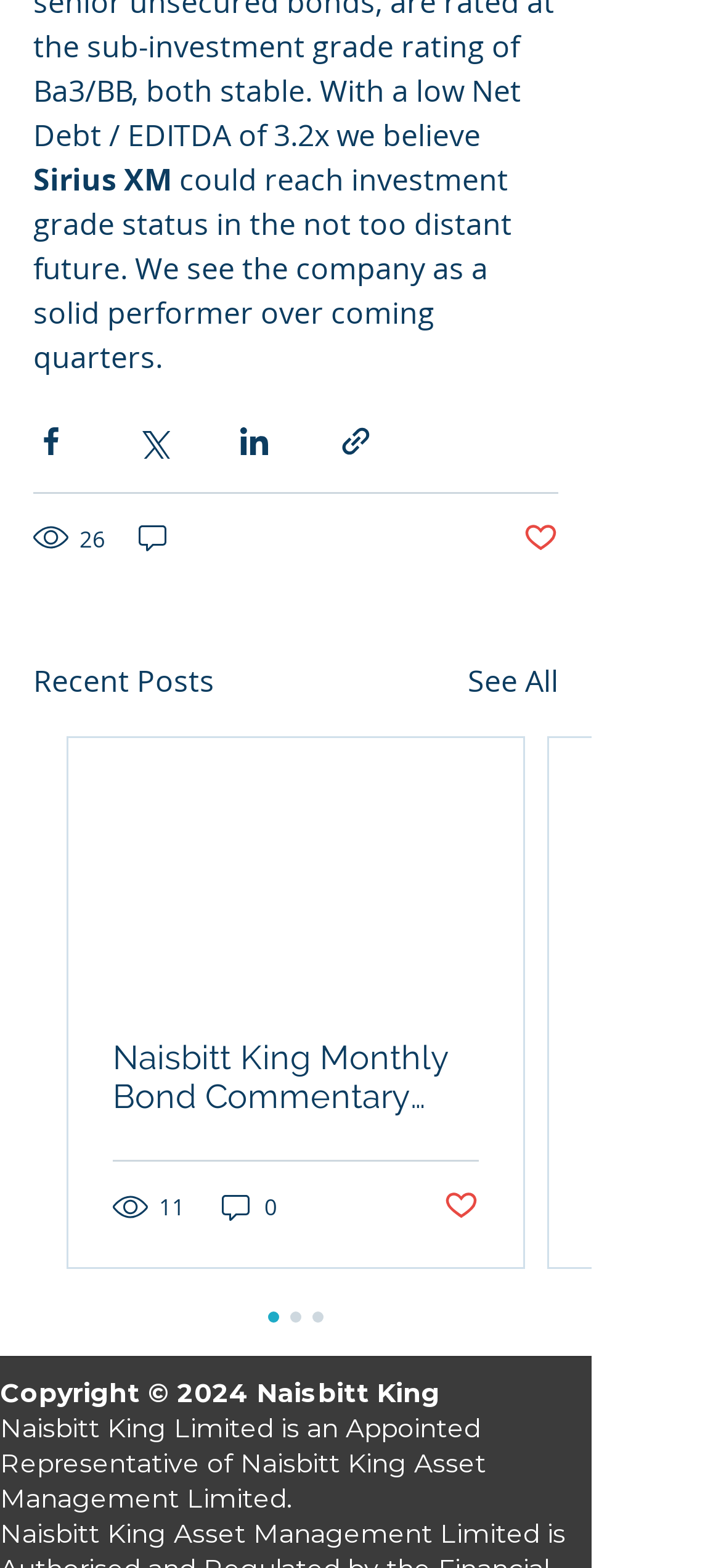What is the title of the section below the post?
Please answer the question with a detailed and comprehensive explanation.

The title of the section below the post is 'Recent Posts', which is indicated by the heading element with the text 'Recent Posts'.